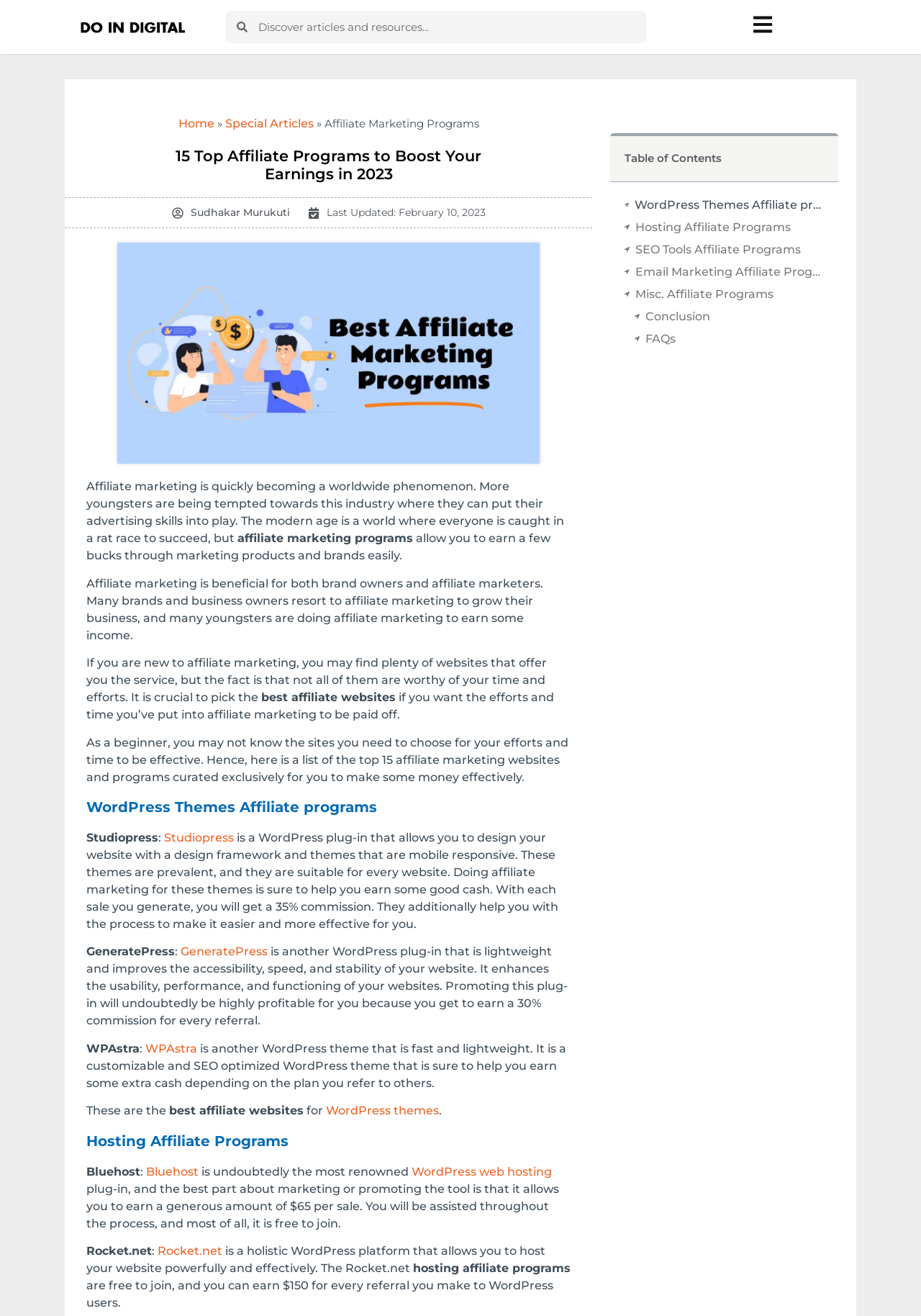Respond to the question below with a single word or phrase: What is the purpose of the 'Table of Contents' section?

Navigation